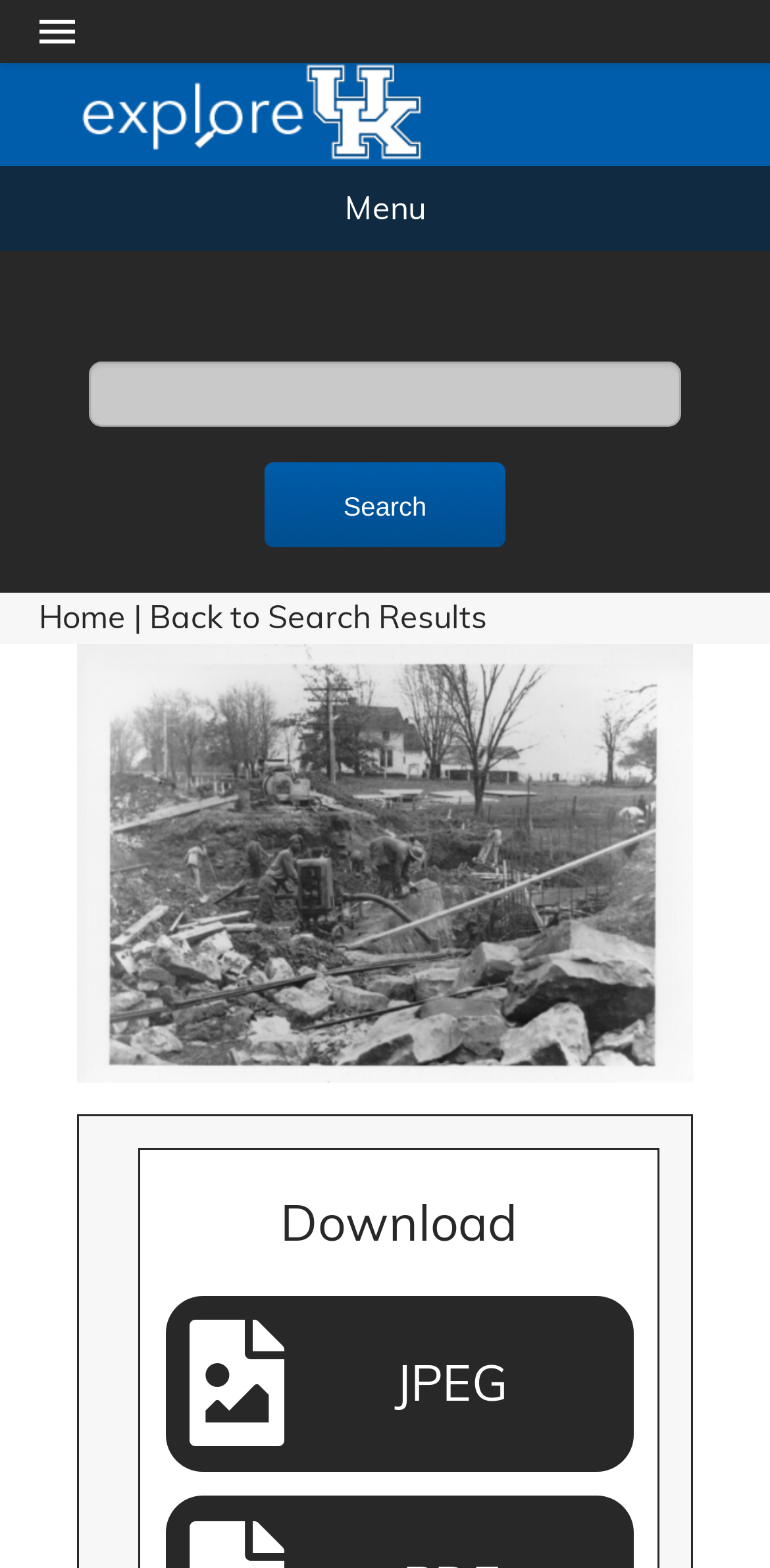Write an extensive caption that covers every aspect of the webpage.

This webpage is about Project #3 District 1, which involves grading and draining Tobacco Road. At the top, there are three links to the University of Kentucky, UK Libraries, and Special Collections Research Center, with an "ExploreUK" image to the right. Below these links, there is a "Menu" text and a search box with a "Search" button to its right.

On the left side, there are four links: "Home", "Back to Search Results", and two separator lines. The main content of the page is a canvas that takes up most of the page, with four icons at the top: "Zoom in", "Zoom out", "Go home", and "Toggle full page". Each icon has a duplicate image.

At the bottom of the page, there is a "Download" text, and a link to download a JPEG file.